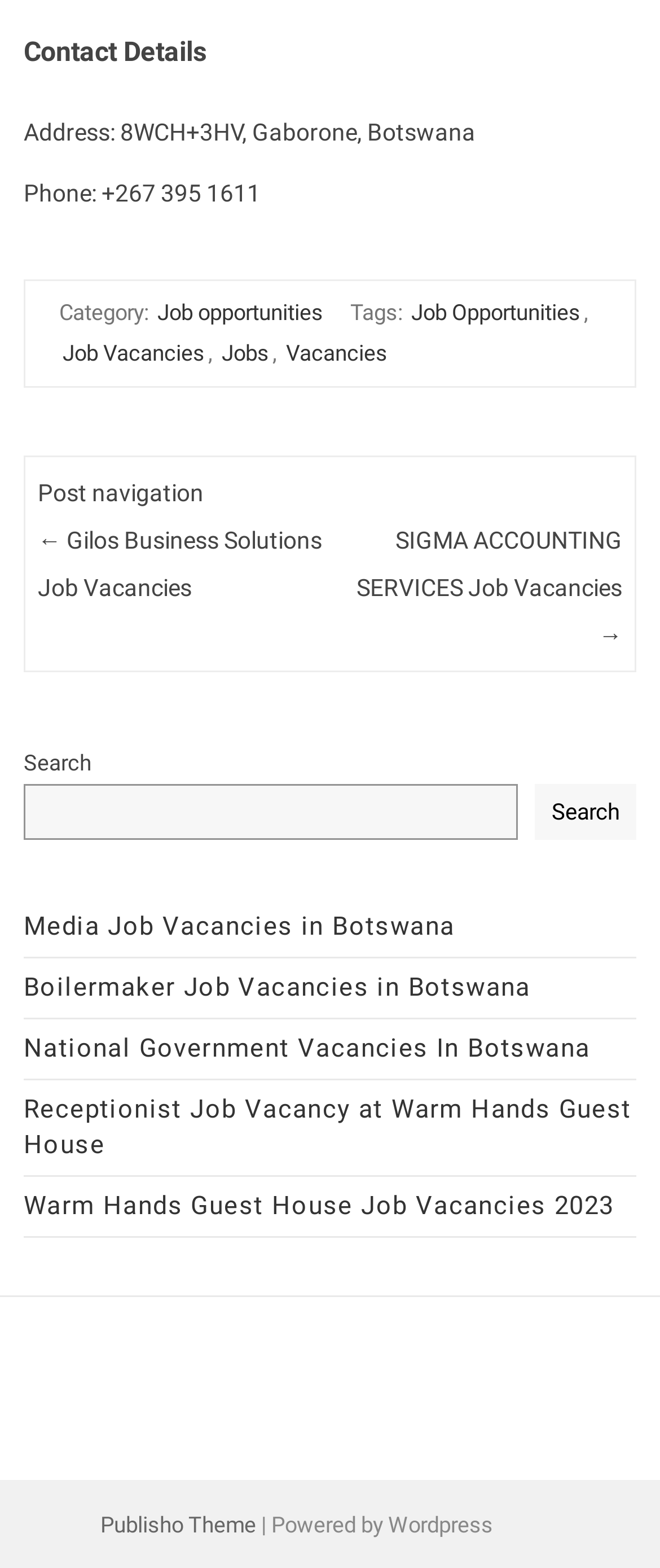Locate the bounding box coordinates of the element's region that should be clicked to carry out the following instruction: "explore Media Job Vacancies in Botswana". The coordinates need to be four float numbers between 0 and 1, i.e., [left, top, right, bottom].

[0.036, 0.581, 0.689, 0.6]